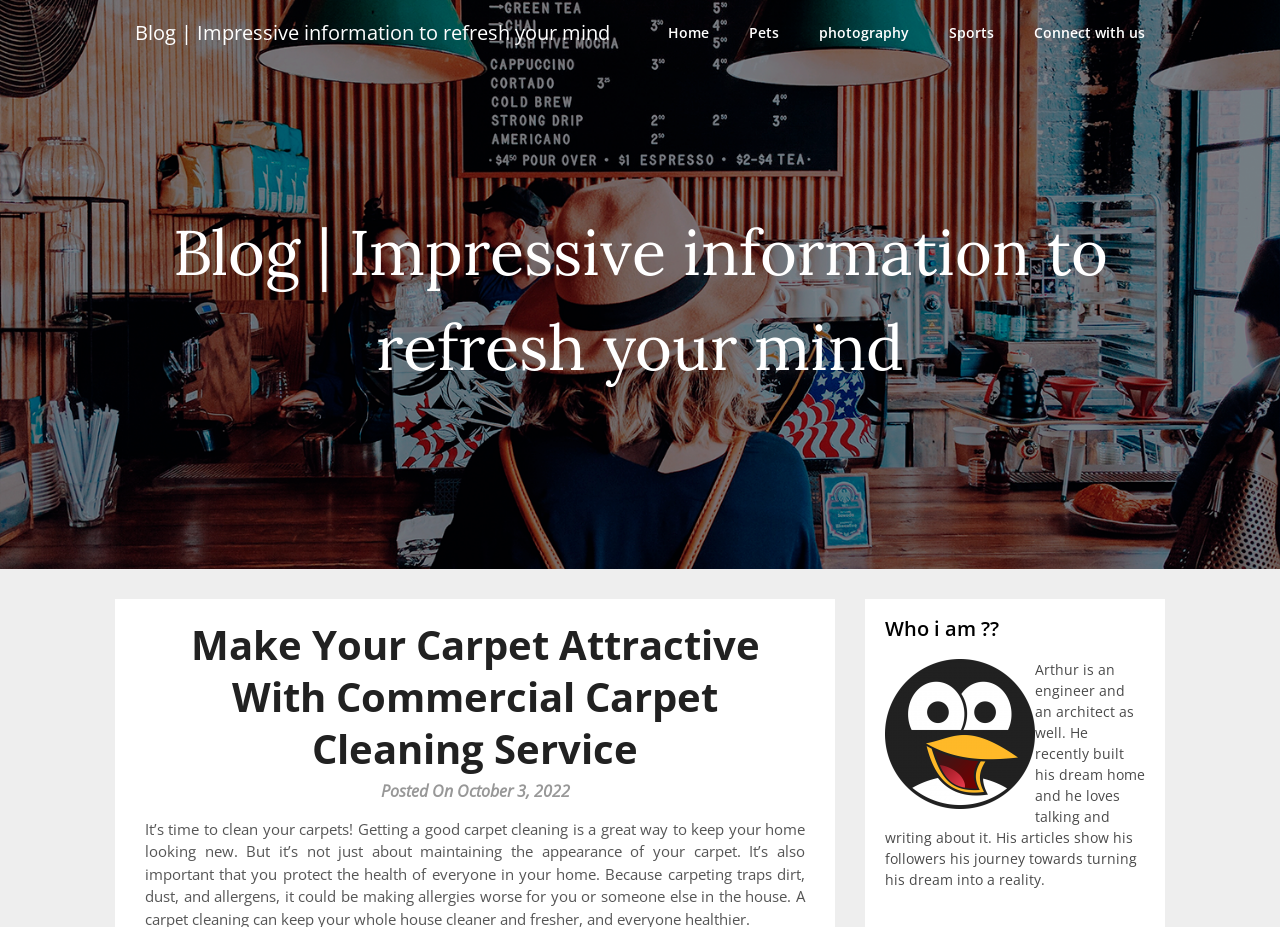Carefully examine the image and provide an in-depth answer to the question: What is the topic of the main heading?

The answer can be found by looking at the main heading of the webpage, which is located at the top of the page. The text 'Make Your Carpet Attractive With Commercial Carpet Cleaning Service' indicates that the topic of the main heading is related to commercial carpet cleaning service.